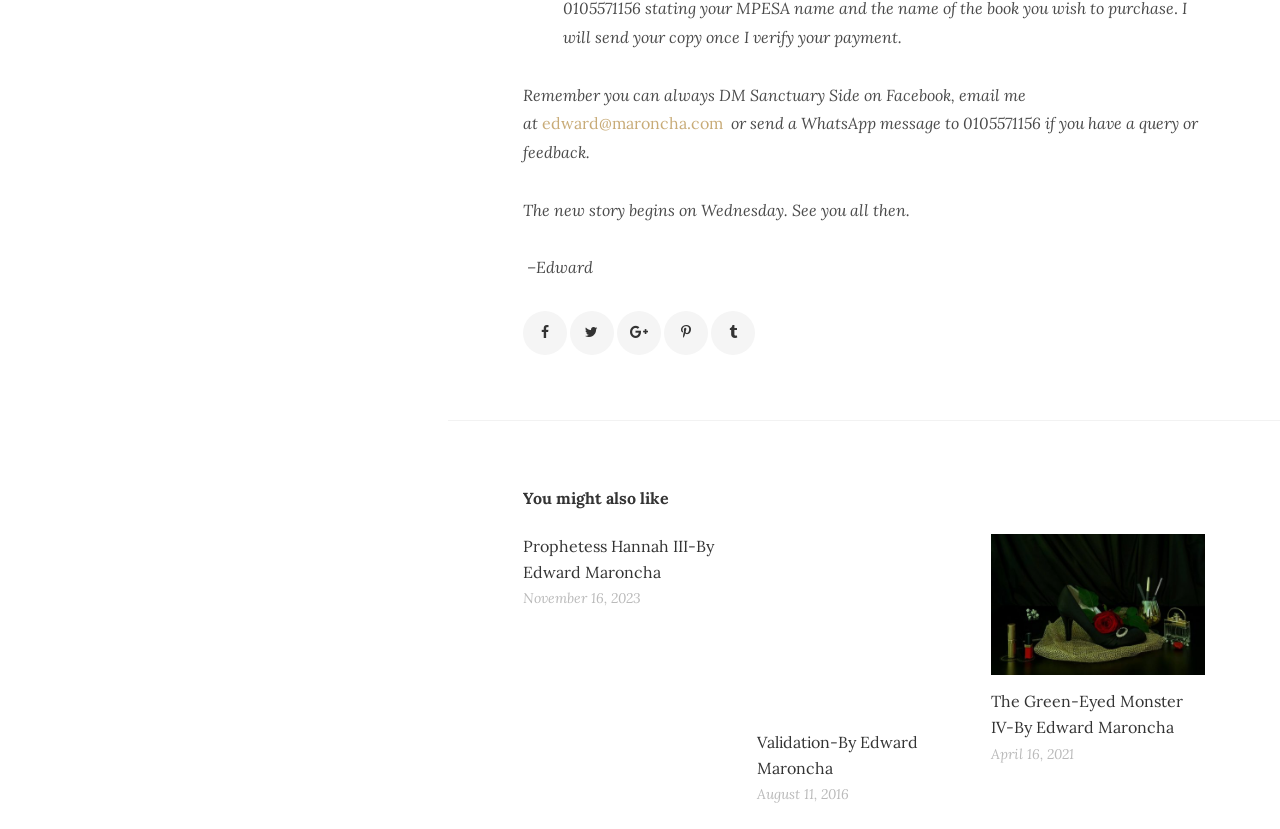How many social media links are available?
By examining the image, provide a one-word or phrase answer.

5